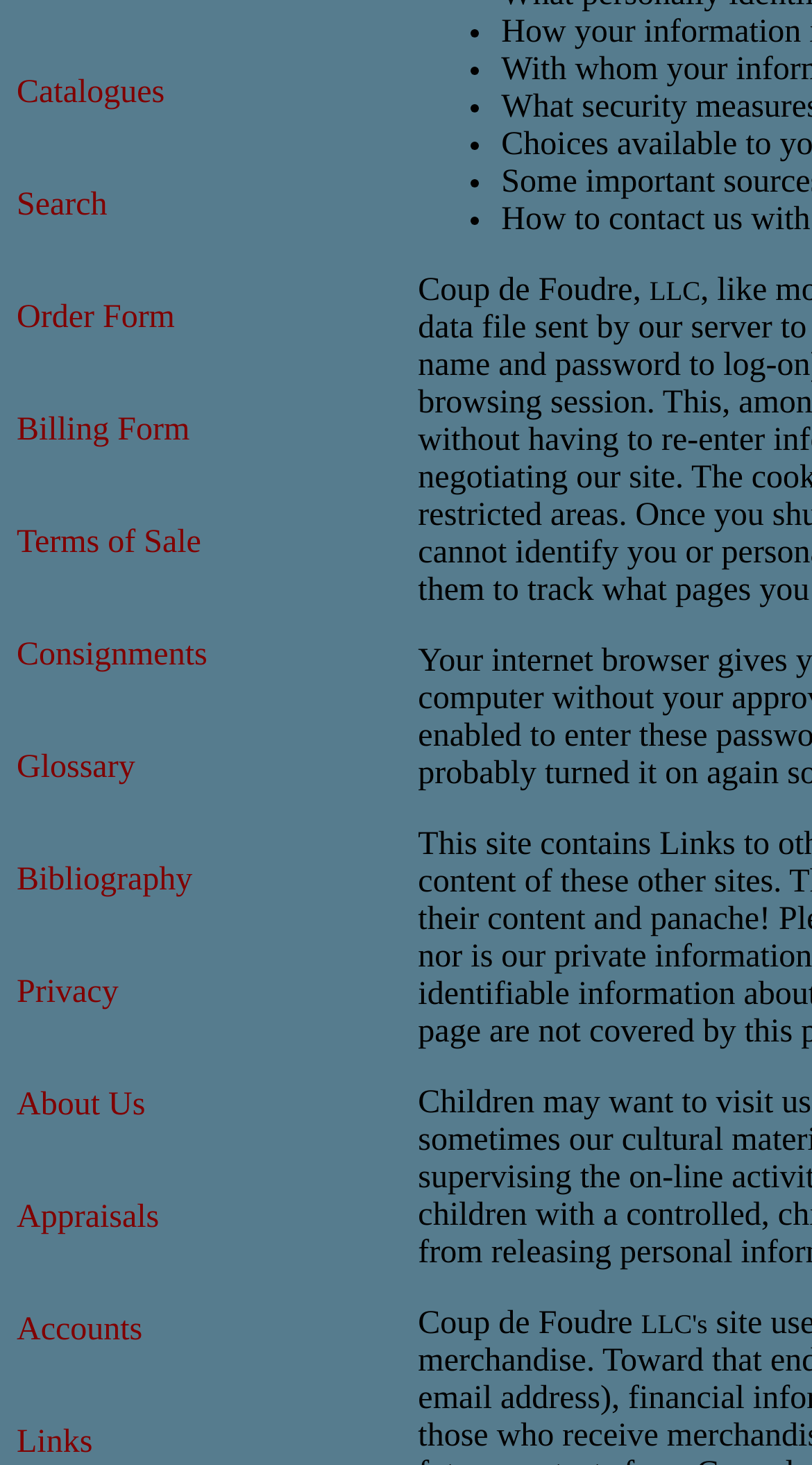Given the webpage screenshot and the description, determine the bounding box coordinates (top-left x, top-left y, bottom-right x, bottom-right y) that define the location of the UI element matching this description: Billing Form

[0.021, 0.282, 0.234, 0.306]